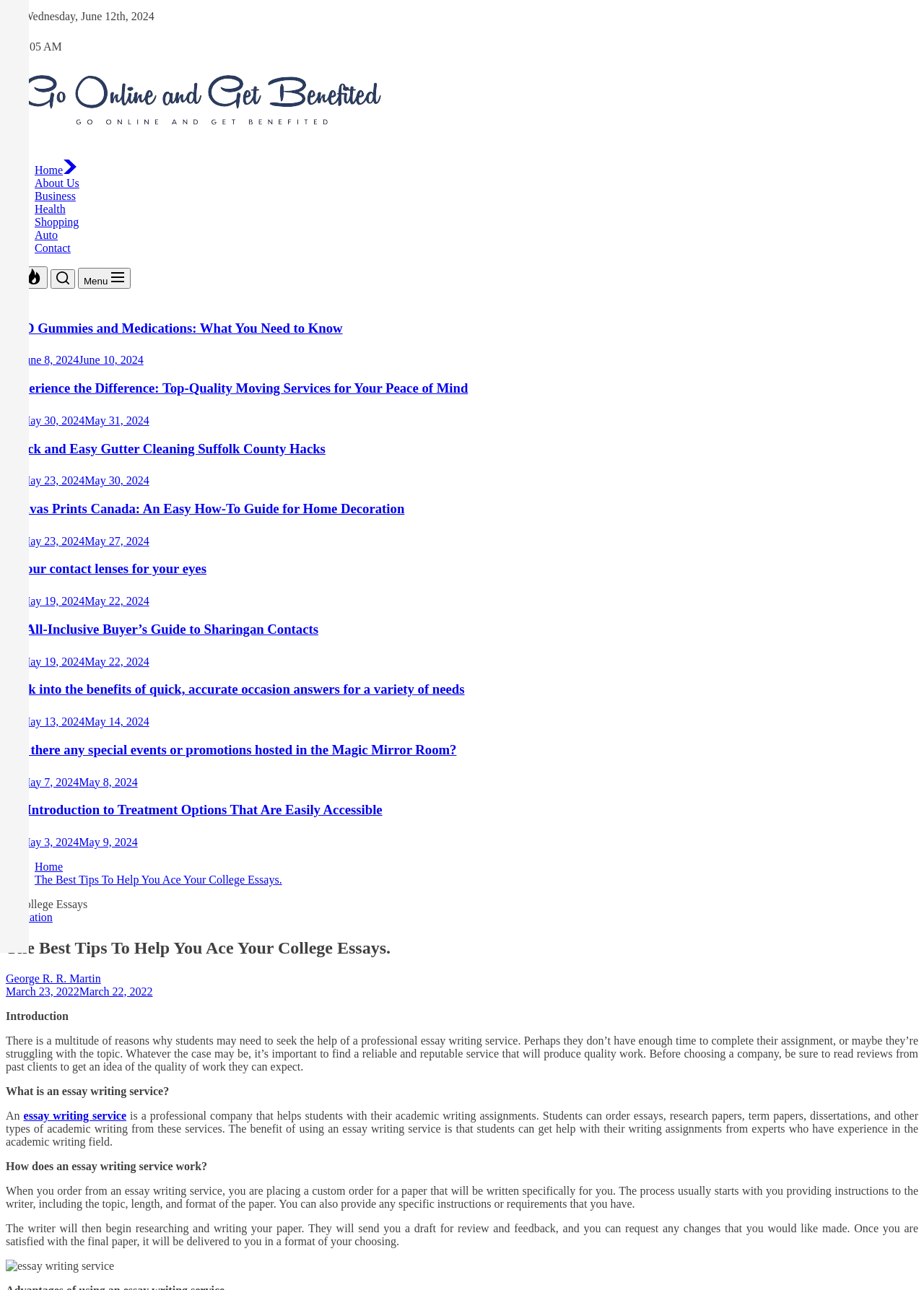What type of navigation is used on the webpage?
Answer the question with a single word or phrase by looking at the picture.

Horizontal